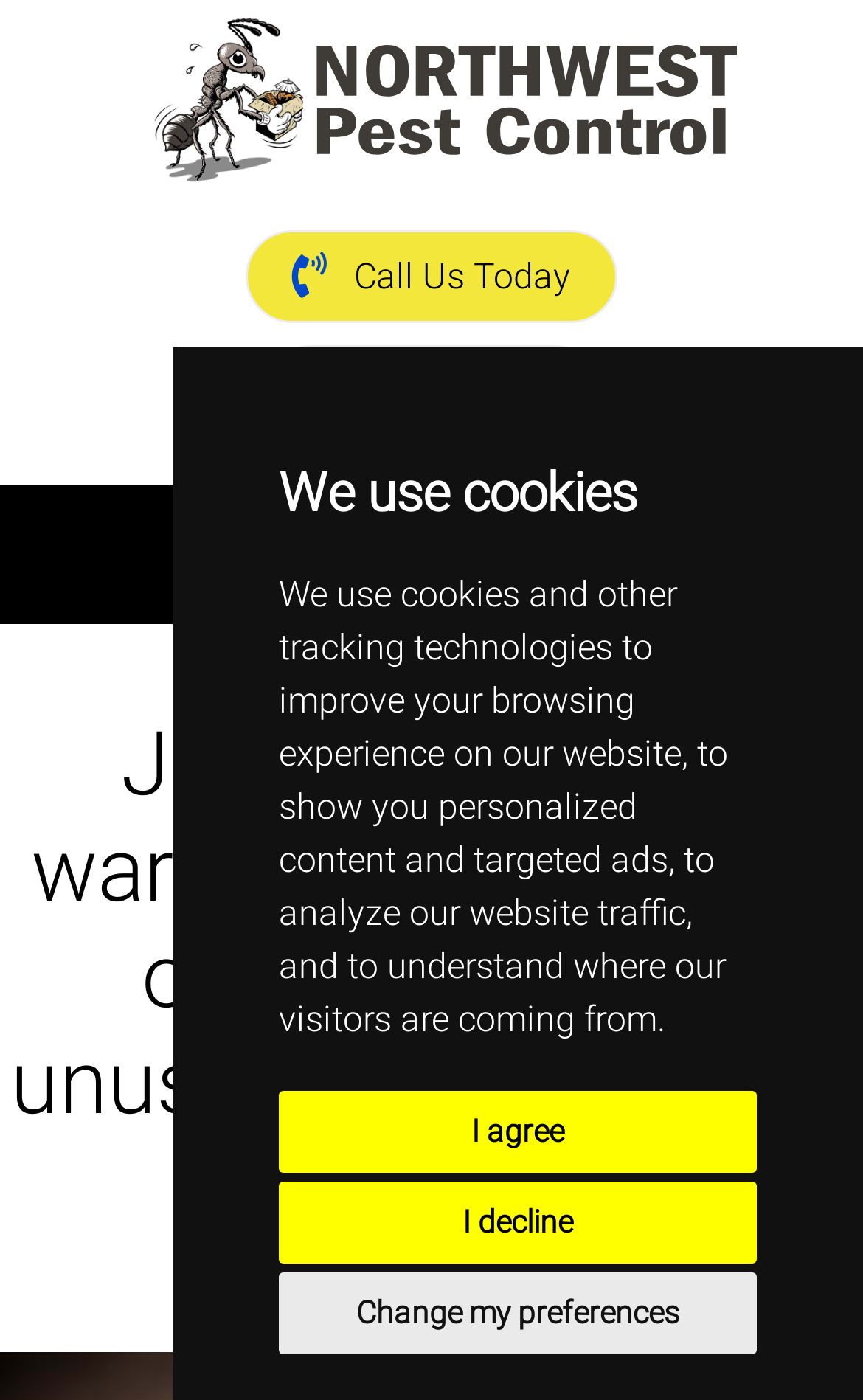Provide a brief response using a word or short phrase to this question:
How many links are there in the top navigation bar?

3